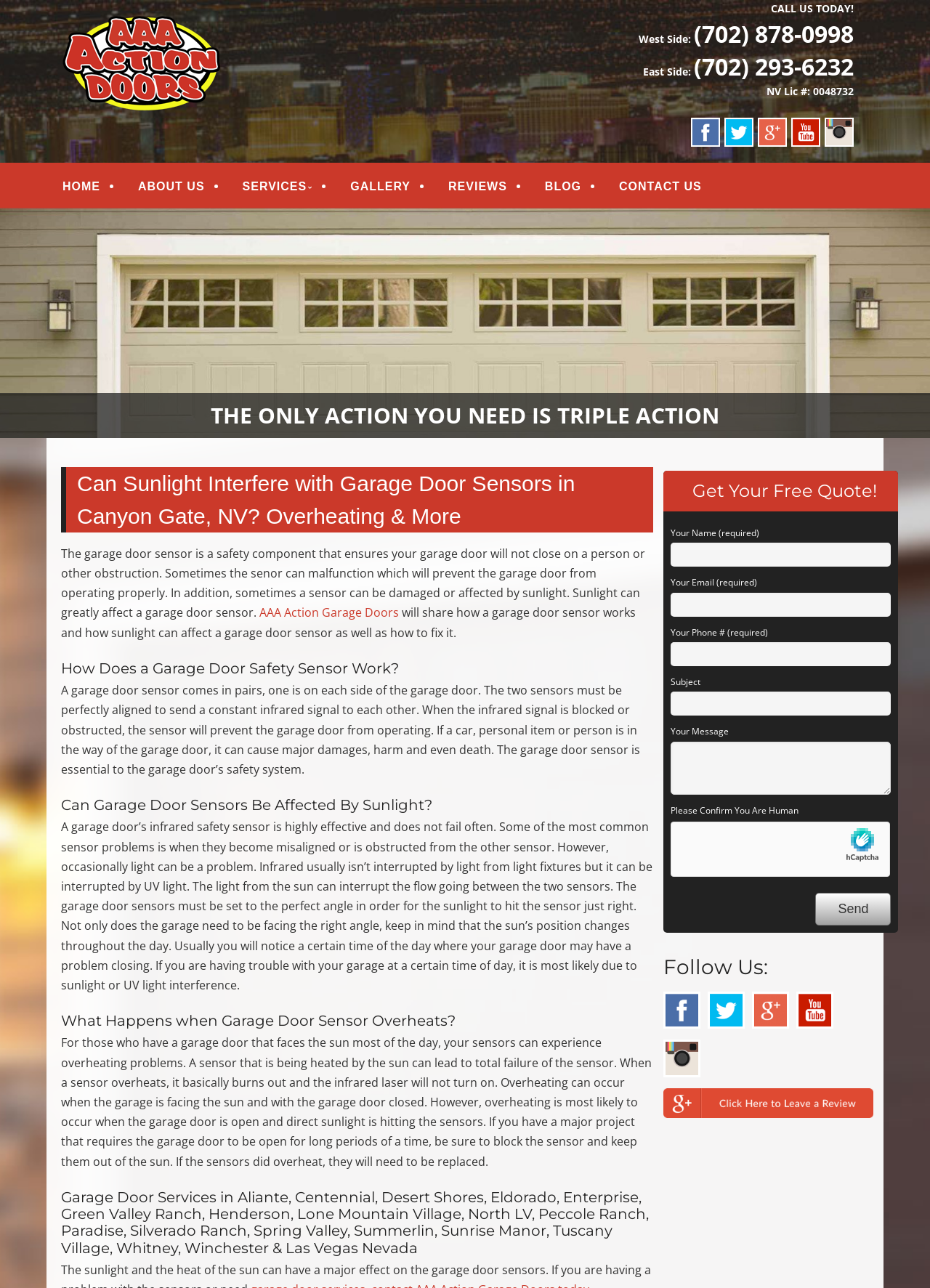Based on the element description "AAA Action Doors", predict the bounding box coordinates of the UI element.

[0.066, 0.014, 0.388, 0.034]